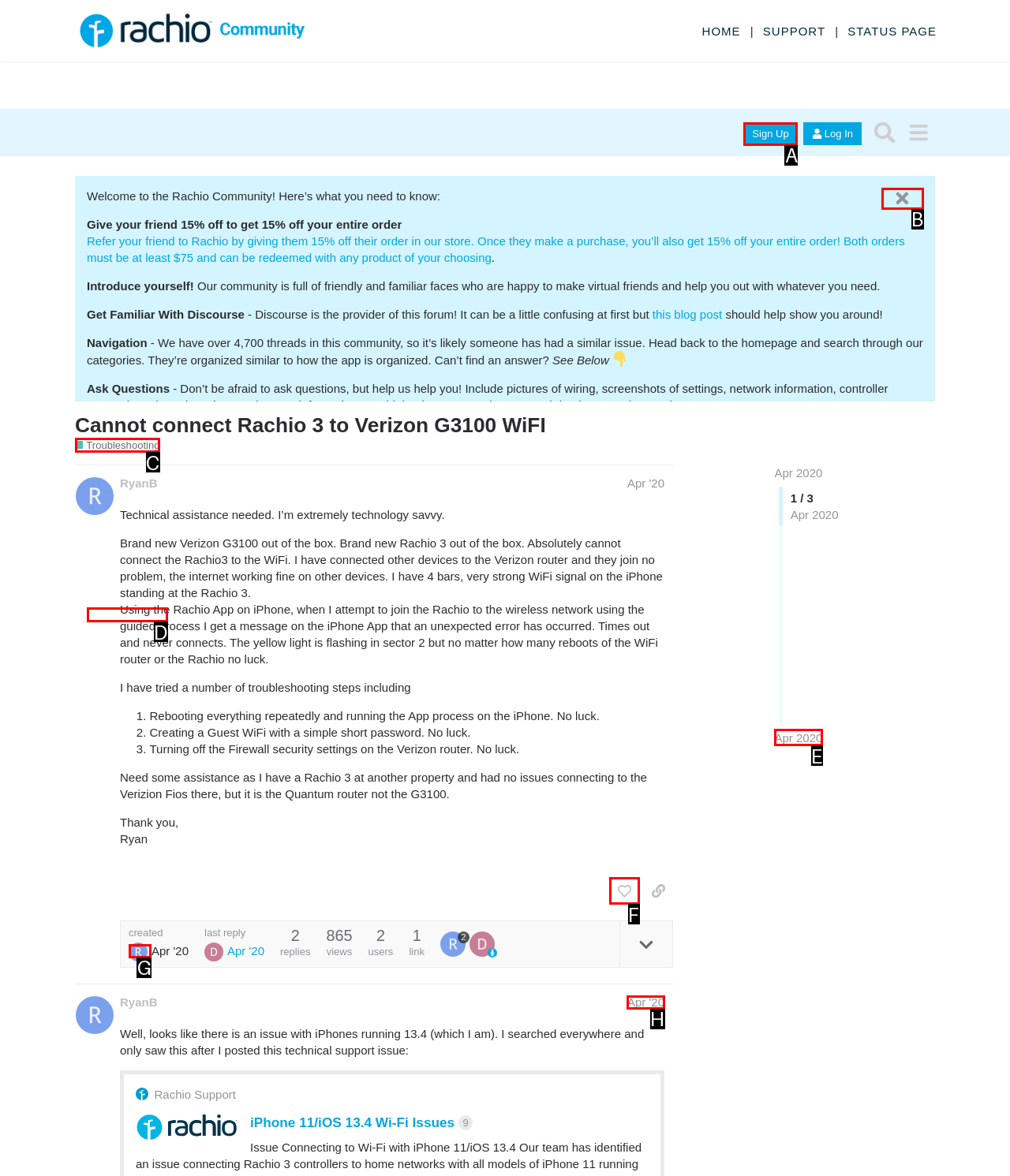For the instruction: Click on the link 'Contact Rachio', determine the appropriate UI element to click from the given options. Respond with the letter corresponding to the correct choice.

D